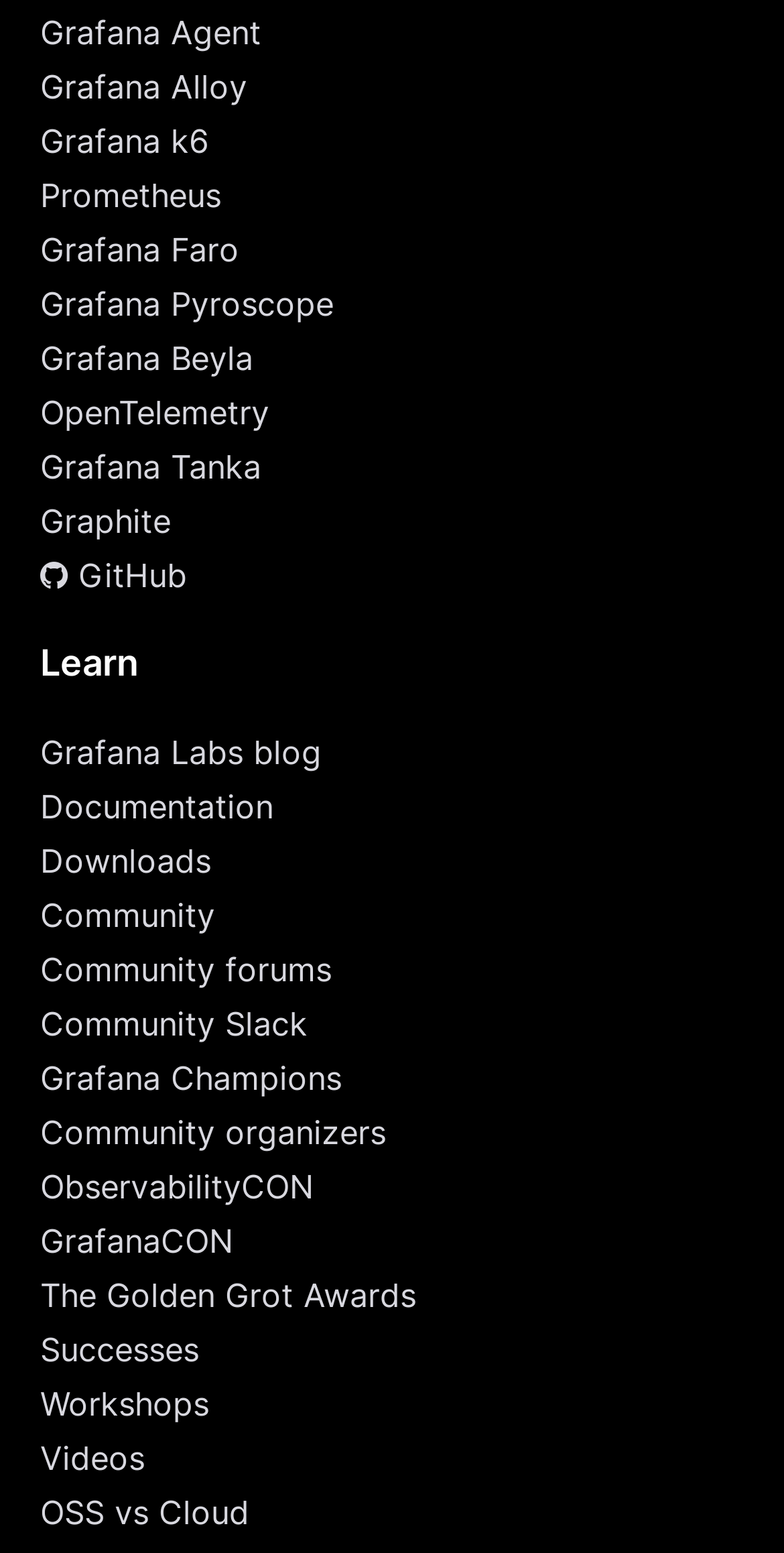Determine the bounding box coordinates for the element that should be clicked to follow this instruction: "Learn more about Grafana". The coordinates should be given as four float numbers between 0 and 1, in the format [left, top, right, bottom].

[0.051, 0.413, 0.177, 0.441]